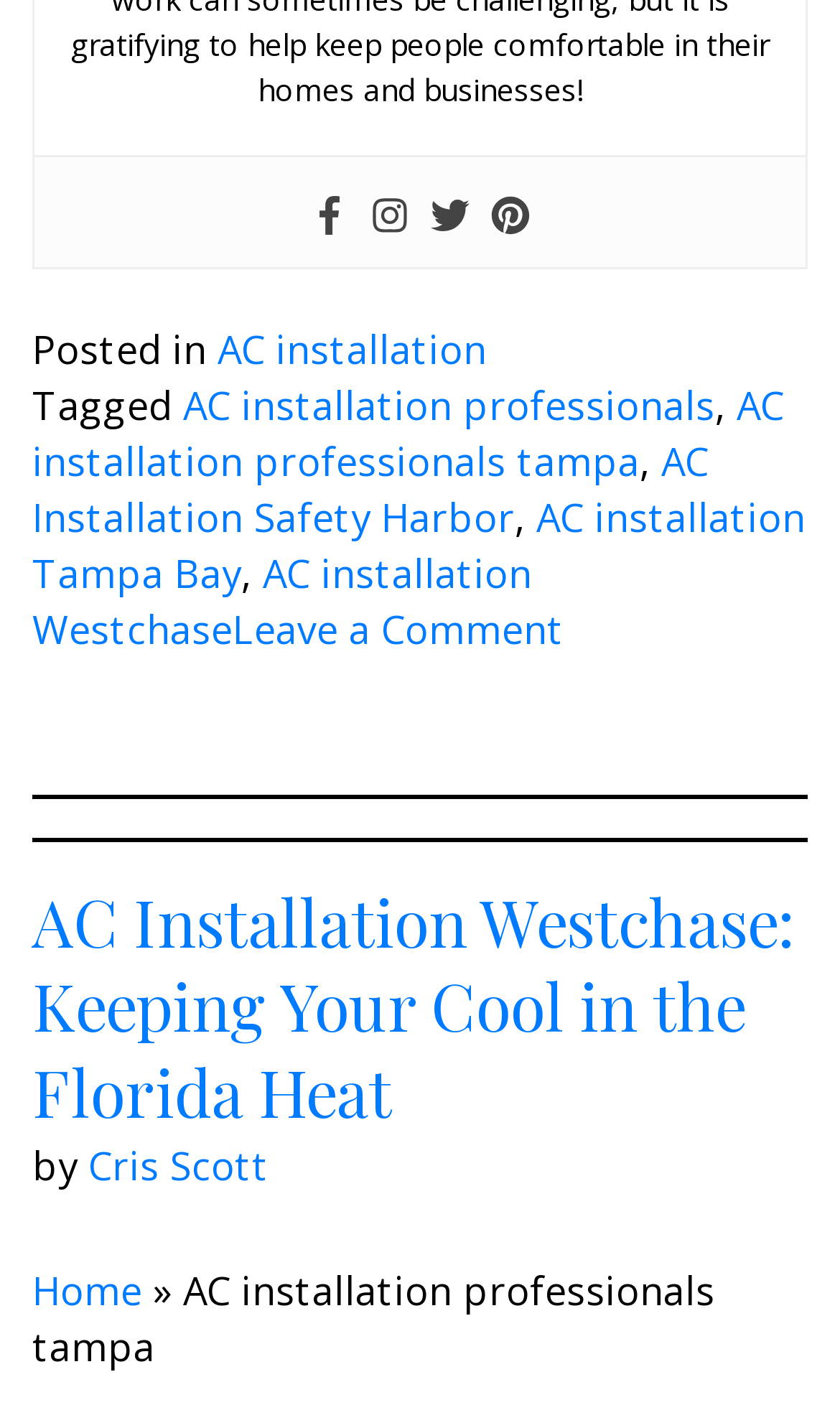Identify the bounding box coordinates of the area you need to click to perform the following instruction: "Click on the 'PENUMBRABAN' link".

None